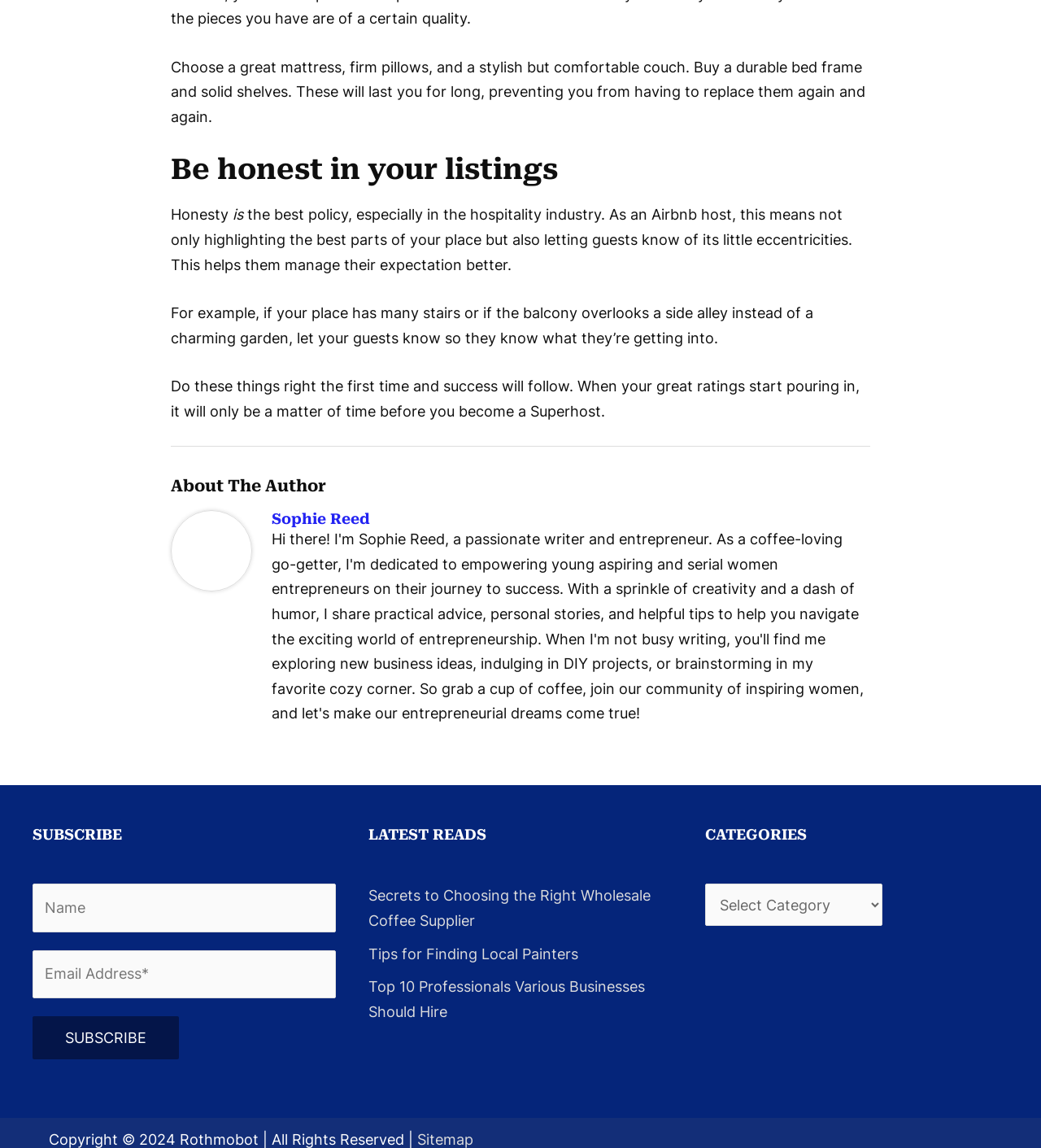Locate the bounding box coordinates of the clickable part needed for the task: "View the sitemap".

[0.401, 0.985, 0.455, 1.0]